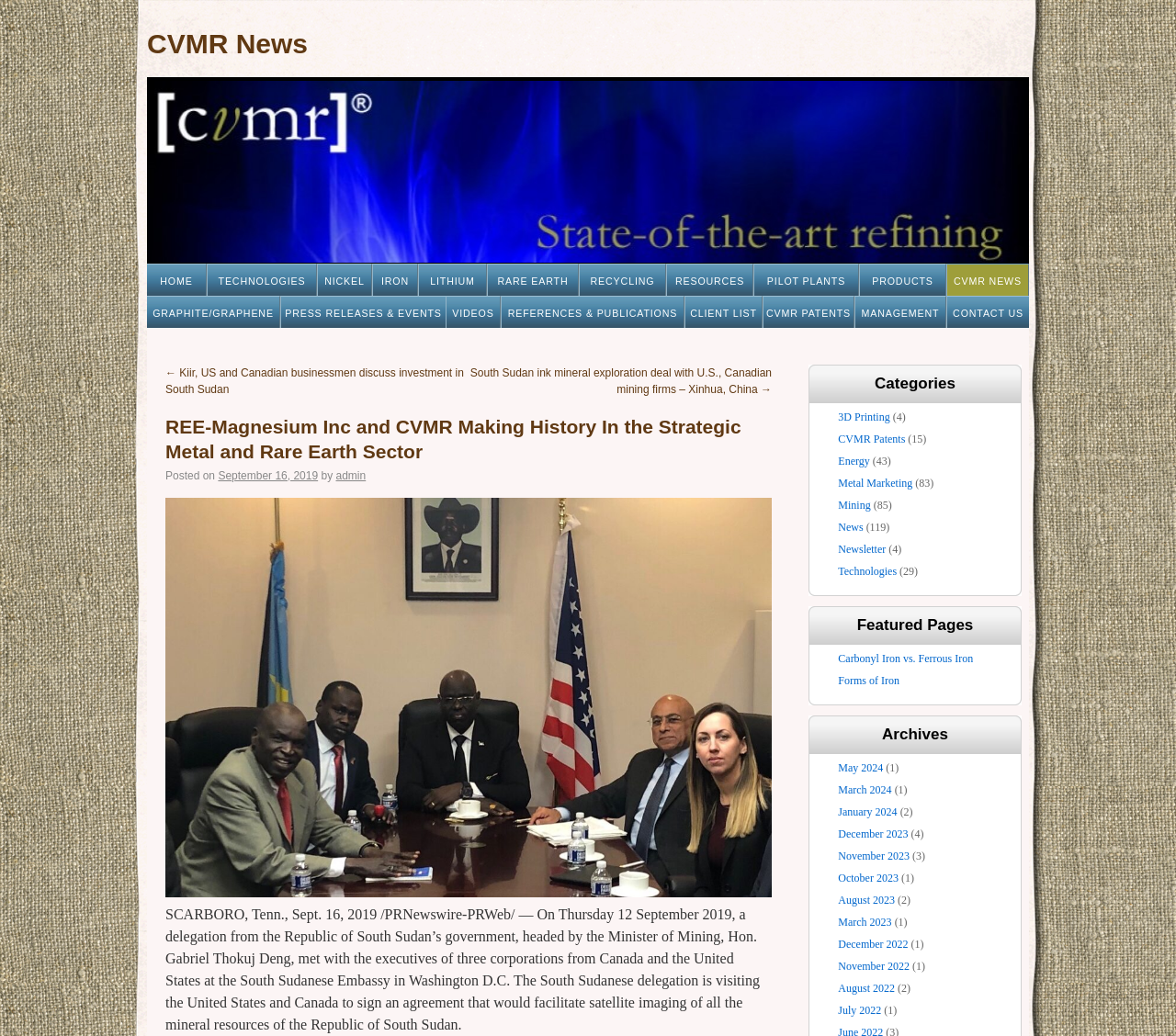Please identify the bounding box coordinates of the element that needs to be clicked to execute the following command: "View the featured page about Carbonyl Iron vs. Ferrous Iron". Provide the bounding box using four float numbers between 0 and 1, formatted as [left, top, right, bottom].

[0.713, 0.629, 0.828, 0.642]